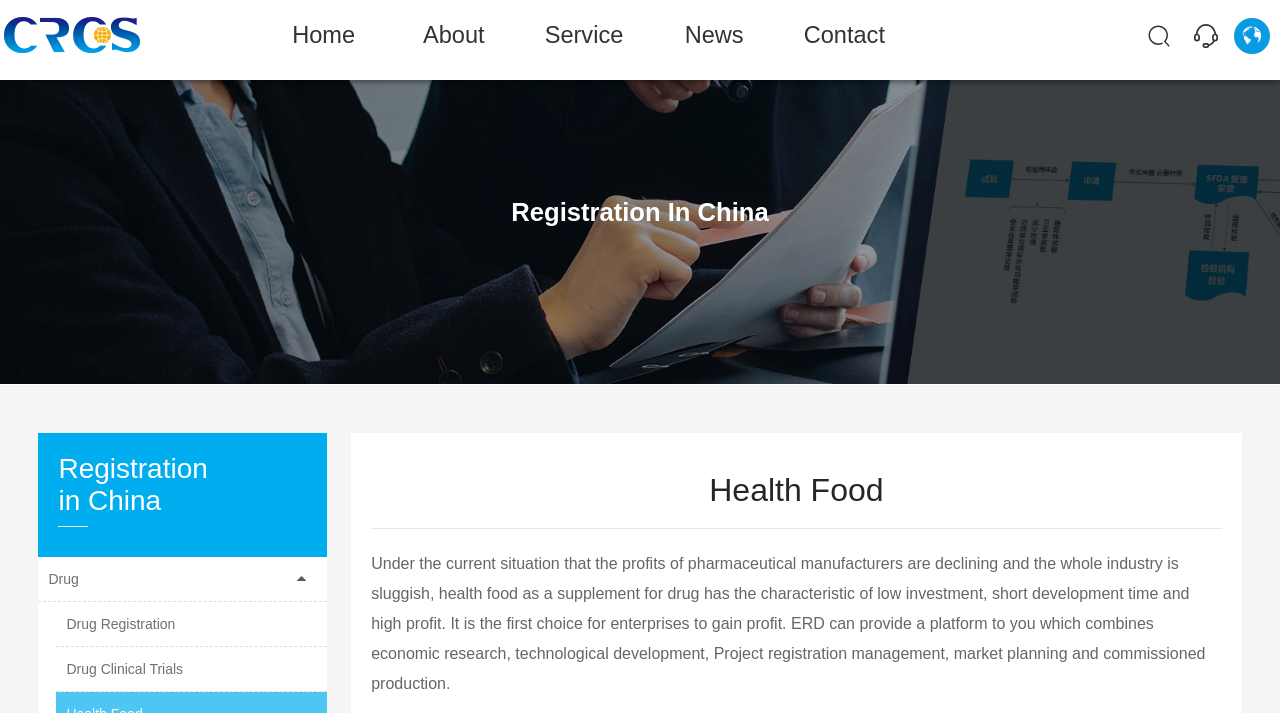Please provide the bounding box coordinates in the format (top-left x, top-left y, bottom-right x, bottom-right y). Remember, all values are floating point numbers between 0 and 1. What is the bounding box coordinate of the region described as: Drug Registration

[0.052, 0.858, 0.224, 0.892]